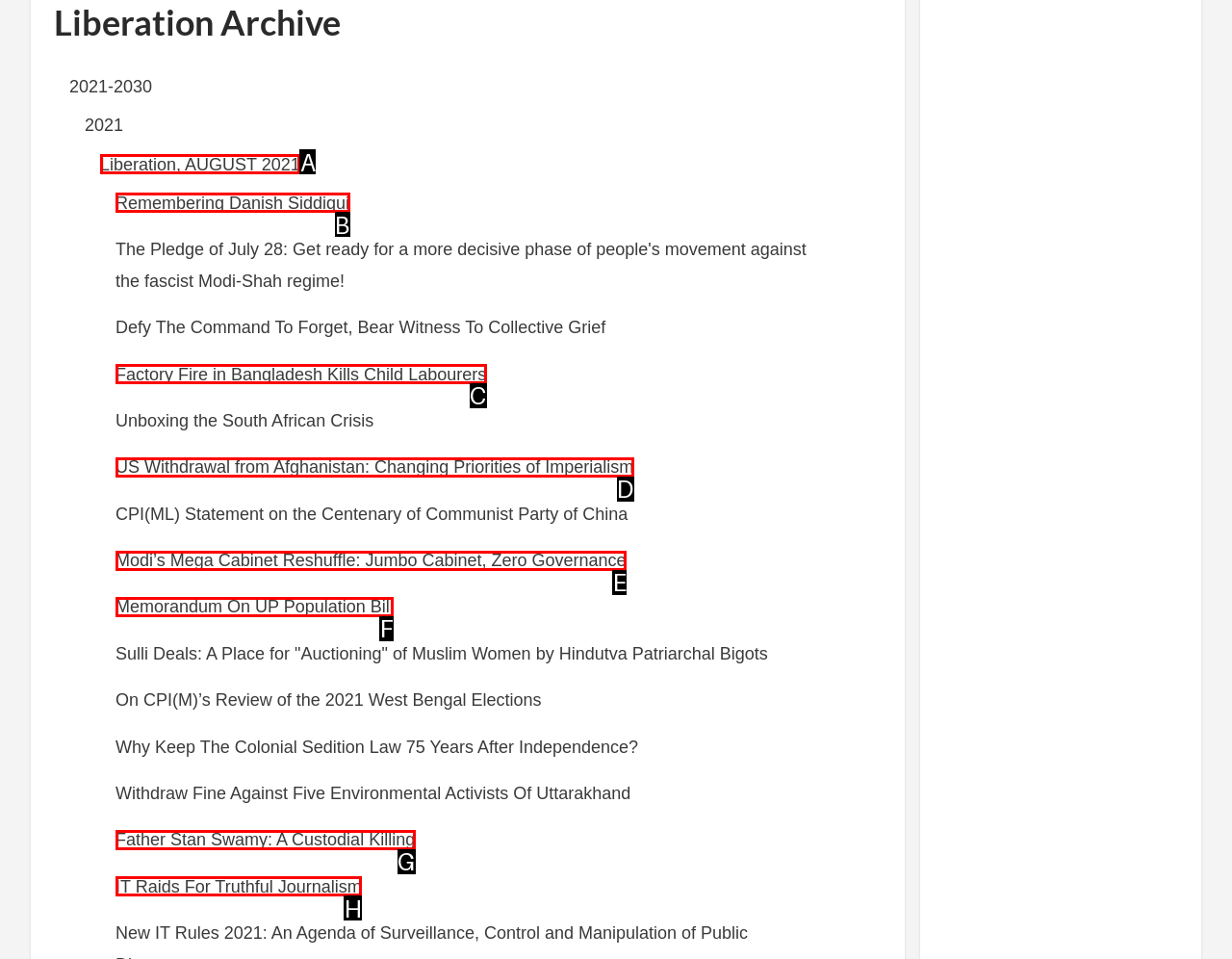From the given options, choose the HTML element that aligns with the description: IT Raids For Truthful Journalism. Respond with the letter of the selected element.

H